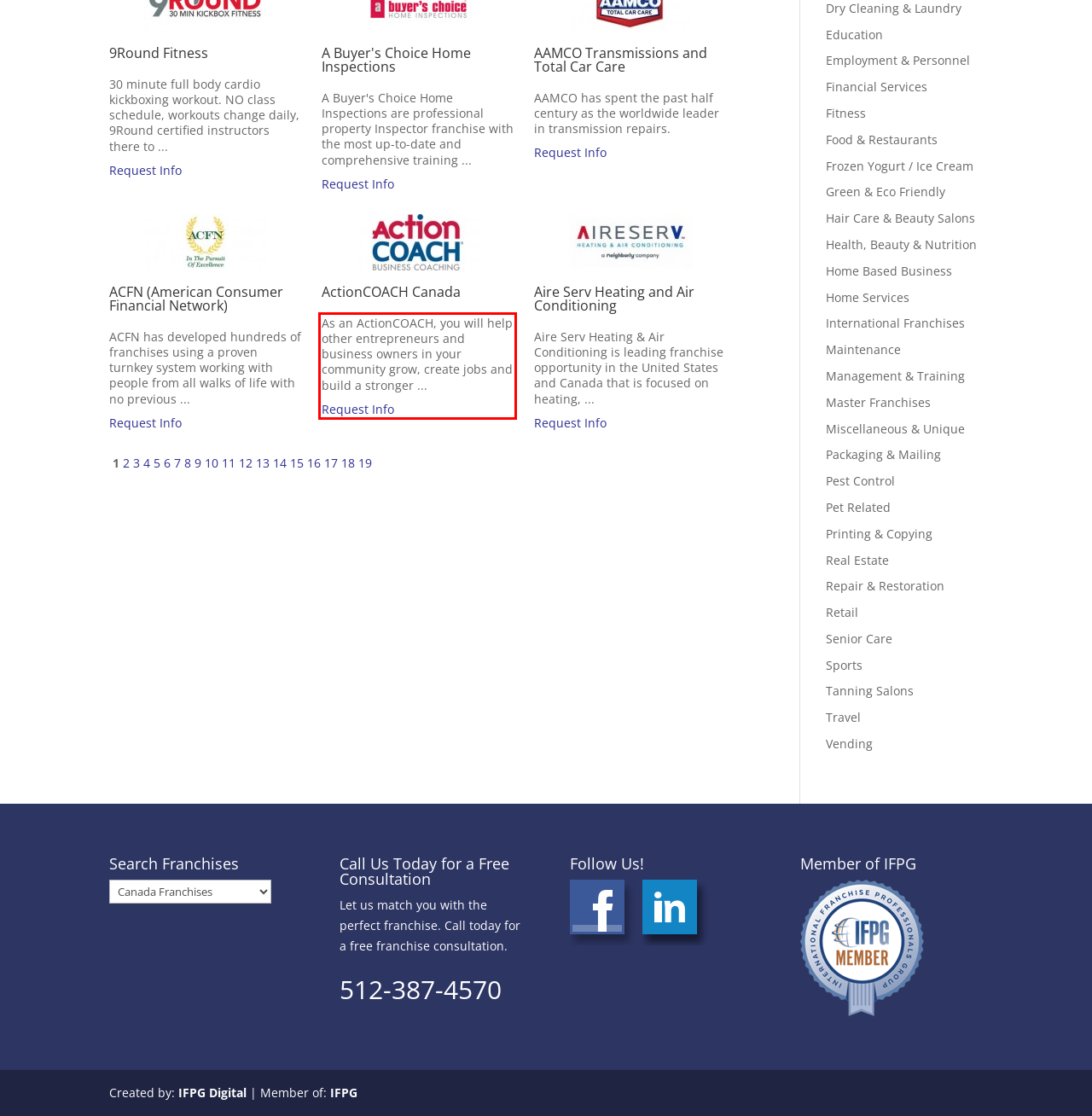Given the screenshot of the webpage, identify the red bounding box, and recognize the text content inside that red bounding box.

As an ActionCOACH, you will help other entrepreneurs and business owners in your community grow, create jobs and build a stronger ... Request Info